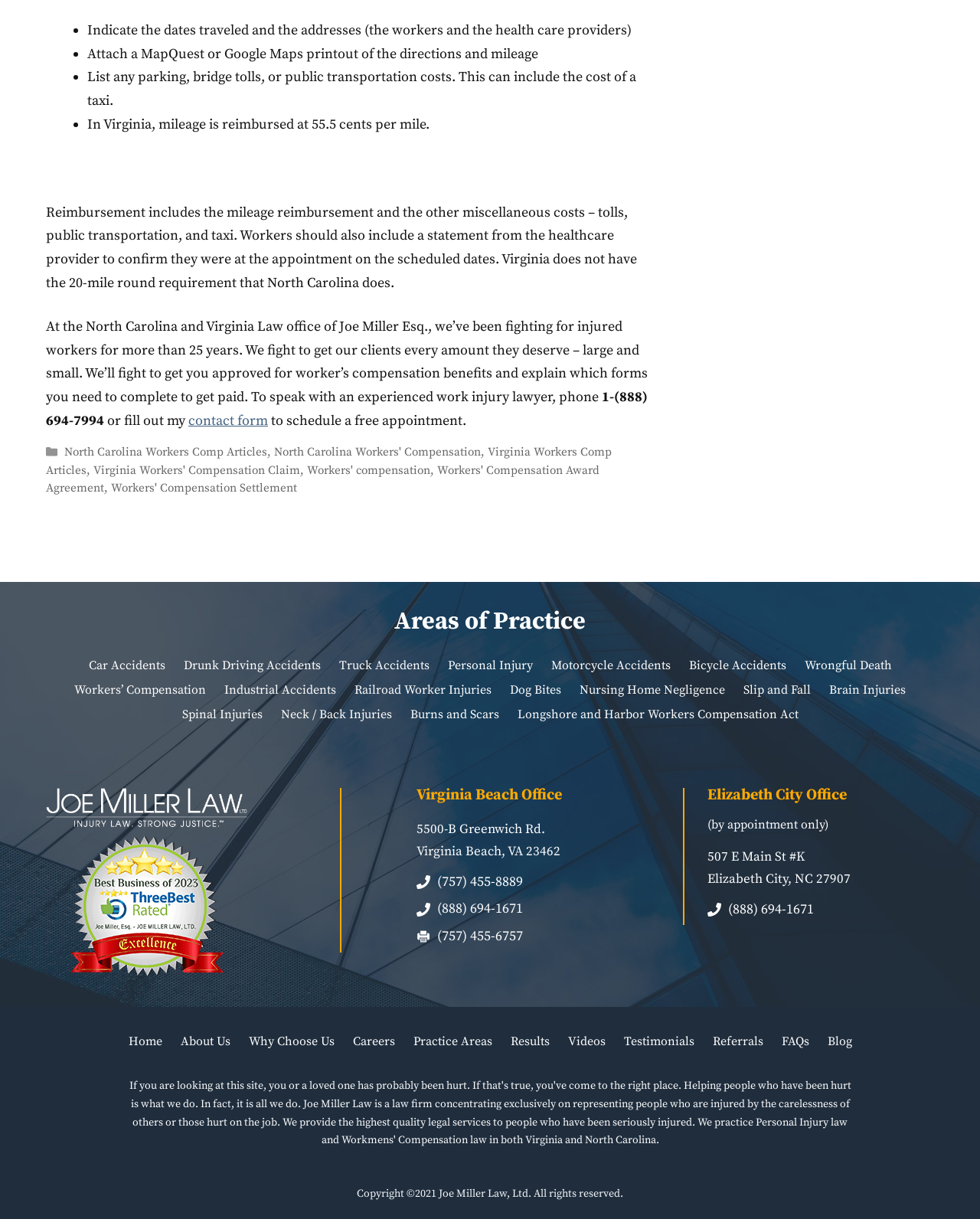What is the address of the Virginia Beach office?
Can you provide an in-depth and detailed response to the question?

The webpage provides the address of the Virginia Beach office, which is 5500-B Greenwich Rd., Virginia Beach, VA 23462, along with phone numbers and other contact information.